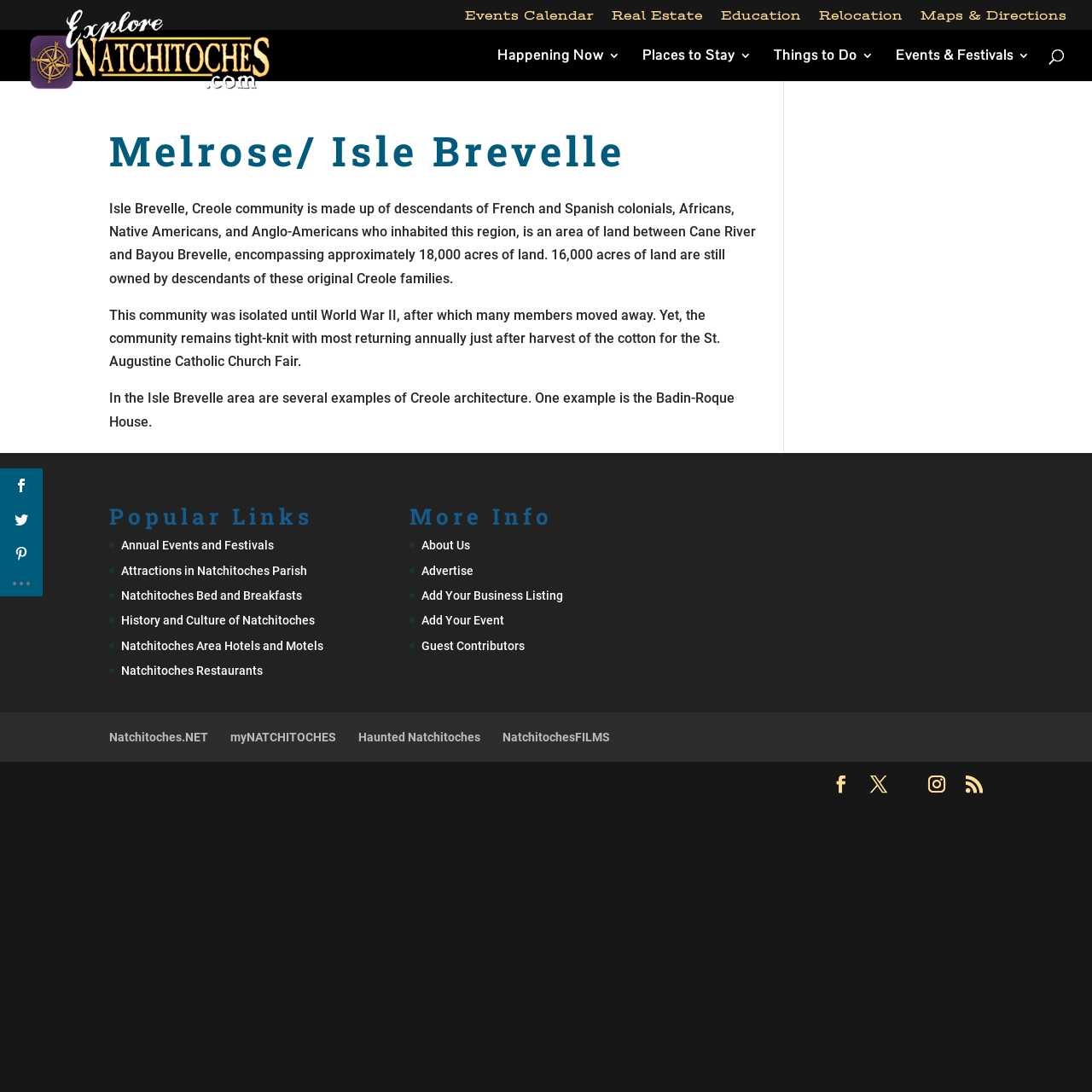Identify the bounding box coordinates for the UI element described as: "Relocation".

[0.75, 0.008, 0.827, 0.027]